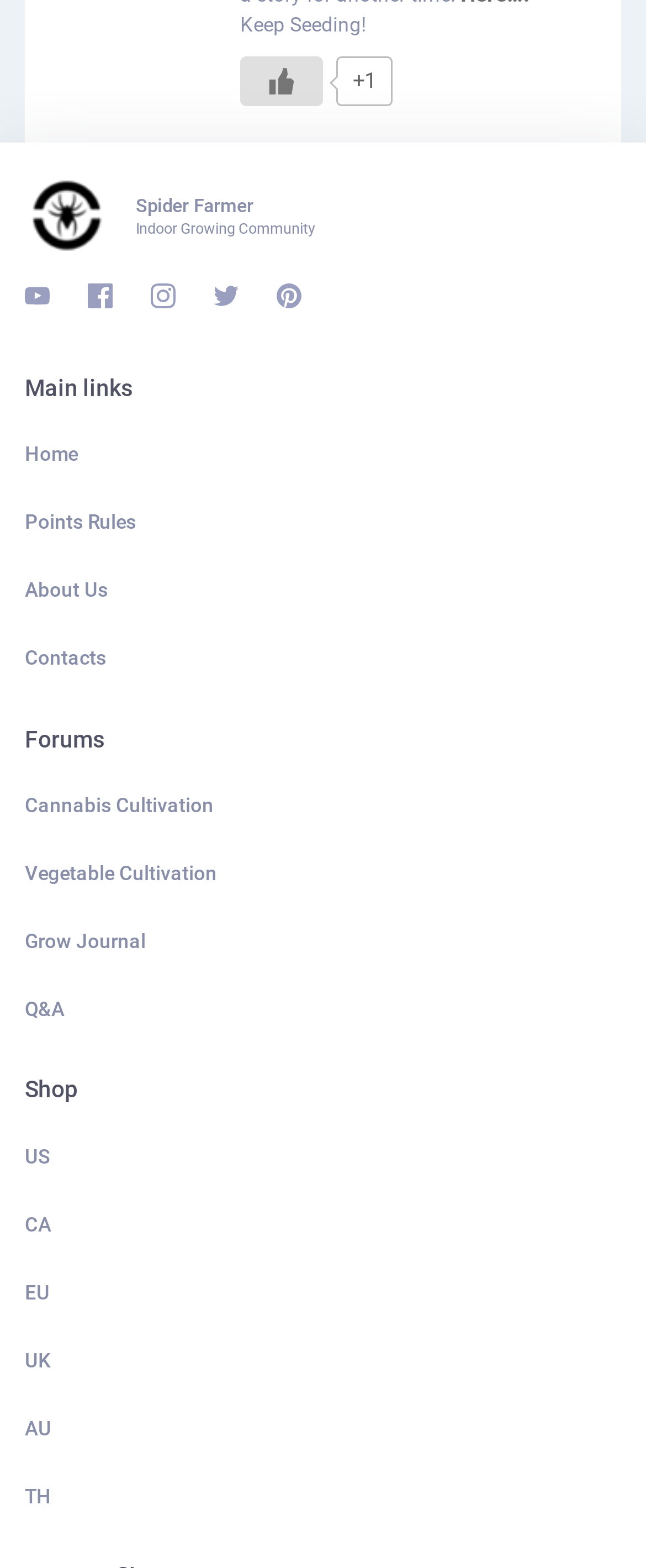Locate the bounding box coordinates of the clickable area to execute the instruction: "Click the Like Button". Provide the coordinates as four float numbers between 0 and 1, represented as [left, top, right, bottom].

[0.372, 0.036, 0.5, 0.068]